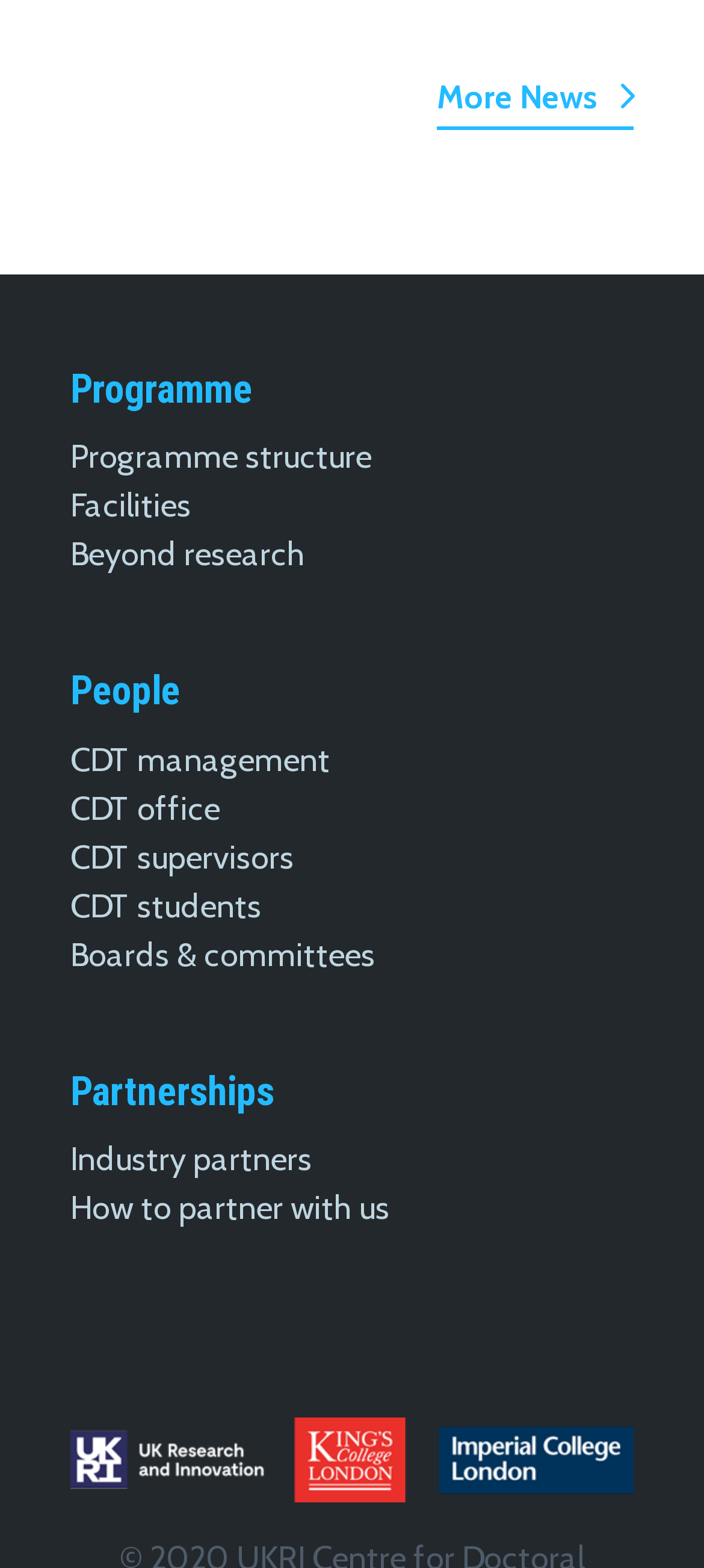Indicate the bounding box coordinates of the clickable region to achieve the following instruction: "Check CDT students."

[0.1, 0.565, 0.372, 0.591]